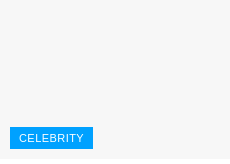What is the background color of the image?
Can you provide an in-depth and detailed response to the question?

The image features a minimalistic white background, which provides a clean and simple design that highlights the importance of the 'CELEBRITY' button.